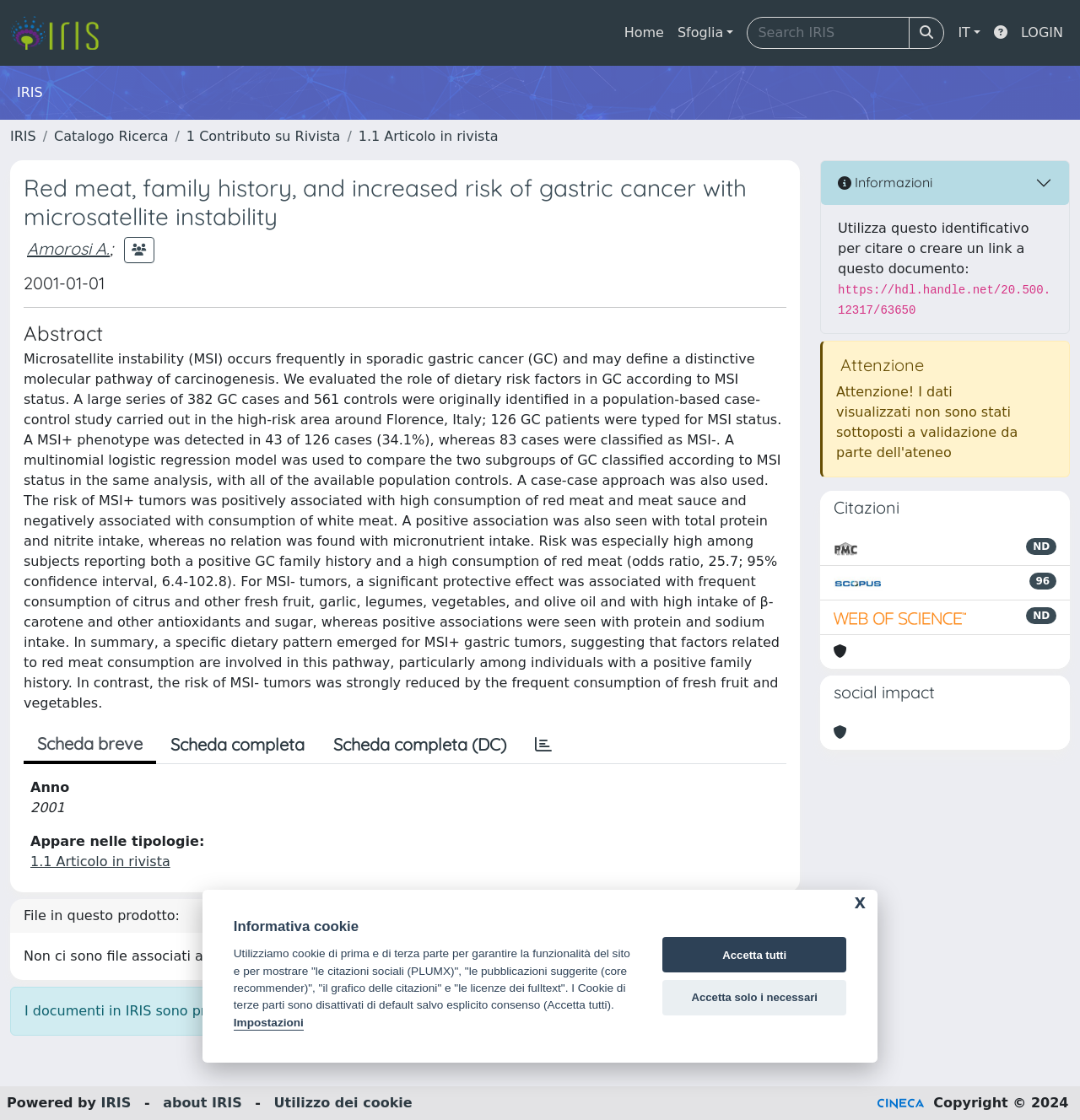Predict the bounding box of the UI element based on this description: "Impostazioni".

[0.216, 0.907, 0.281, 0.92]